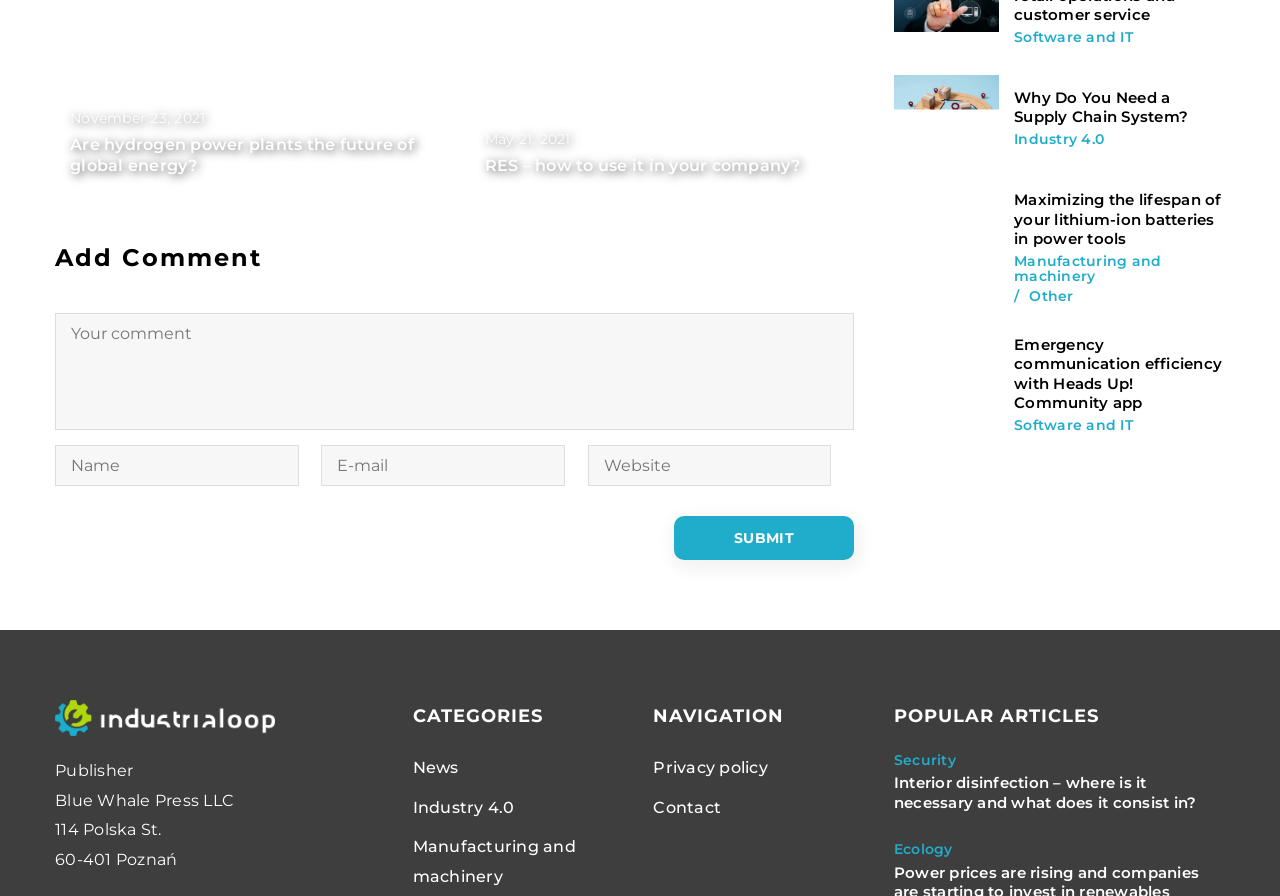What is the purpose of the textboxes?
Based on the image, give a one-word or short phrase answer.

To add a comment